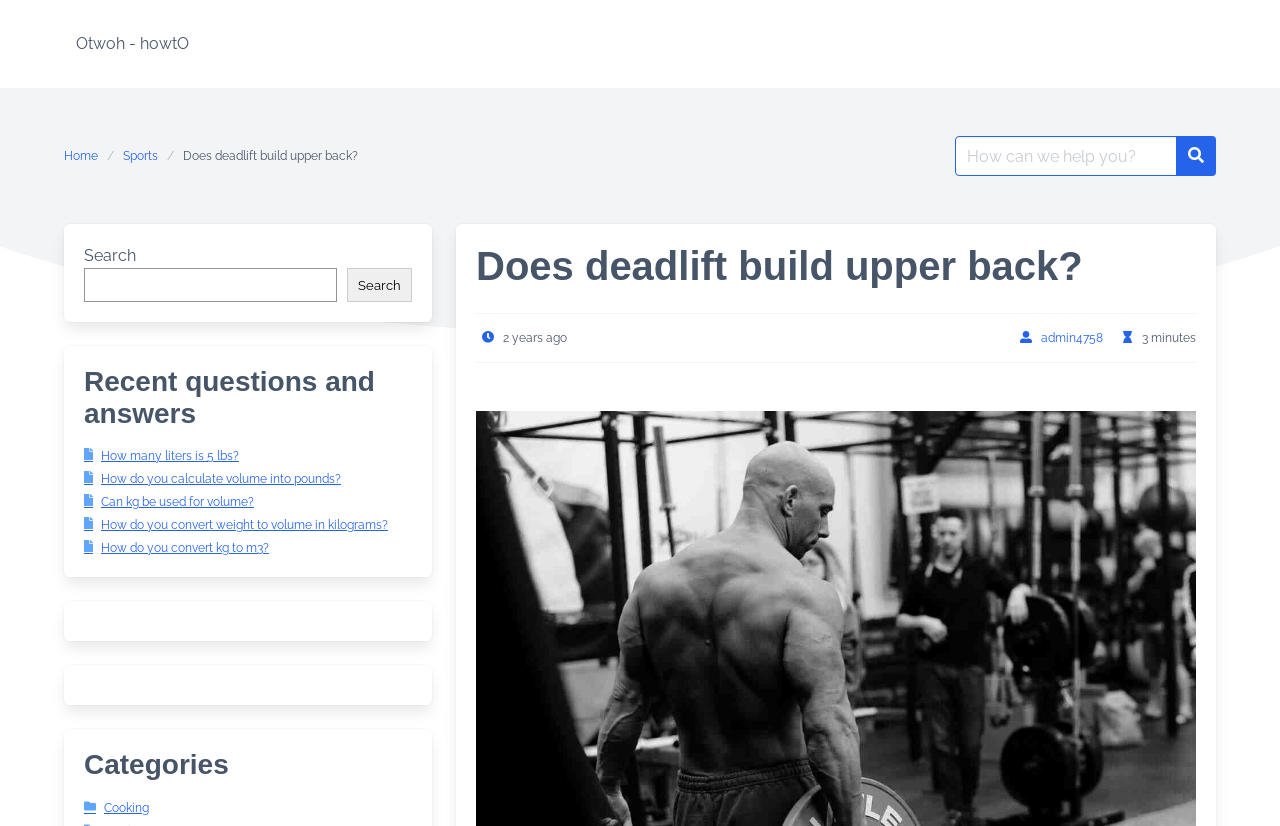Using the image as a reference, answer the following question in as much detail as possible:
What is the time taken to answer the current question?

I found the time taken to answer the question by looking at the section below the question title, which shows '3 minutes'.